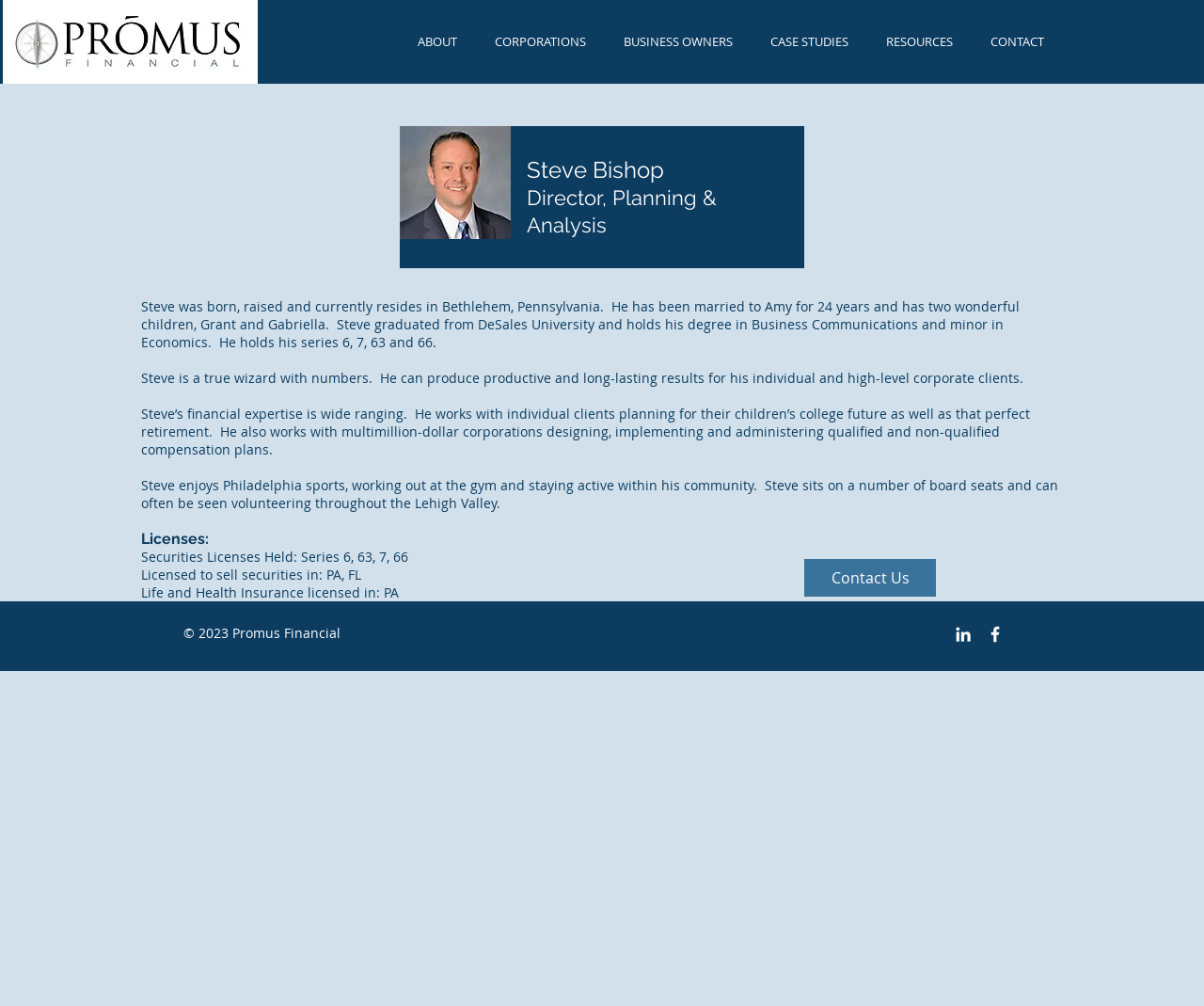Refer to the image and provide a thorough answer to this question:
What is the degree held by Steve Bishop?

According to the webpage, Steve Bishop graduated from DeSales University and holds his degree in Business Communications and minor in Economics, as mentioned in the StaticText element.